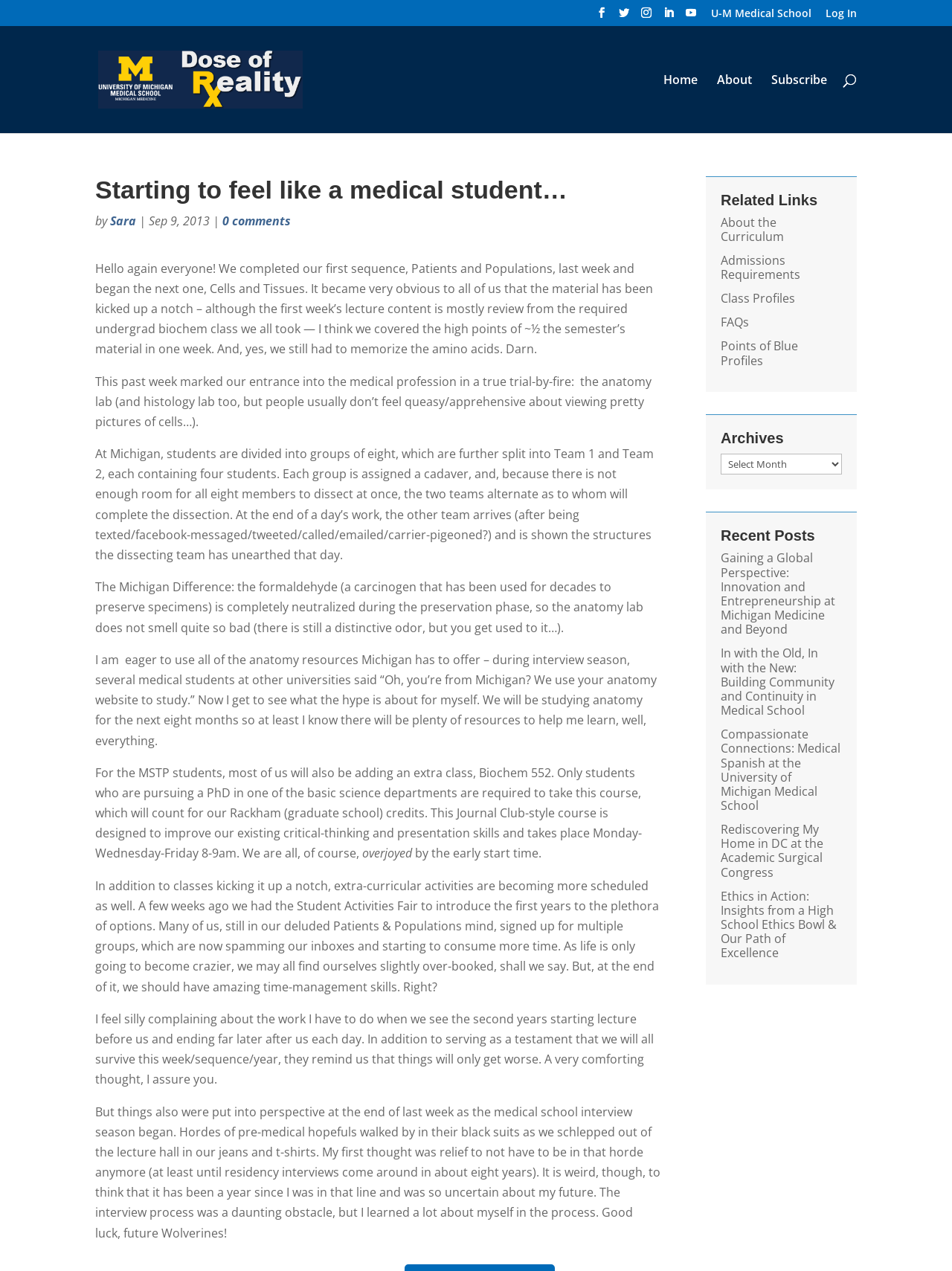Kindly determine the bounding box coordinates of the area that needs to be clicked to fulfill this instruction: "Read the post by Sara".

[0.116, 0.168, 0.143, 0.18]